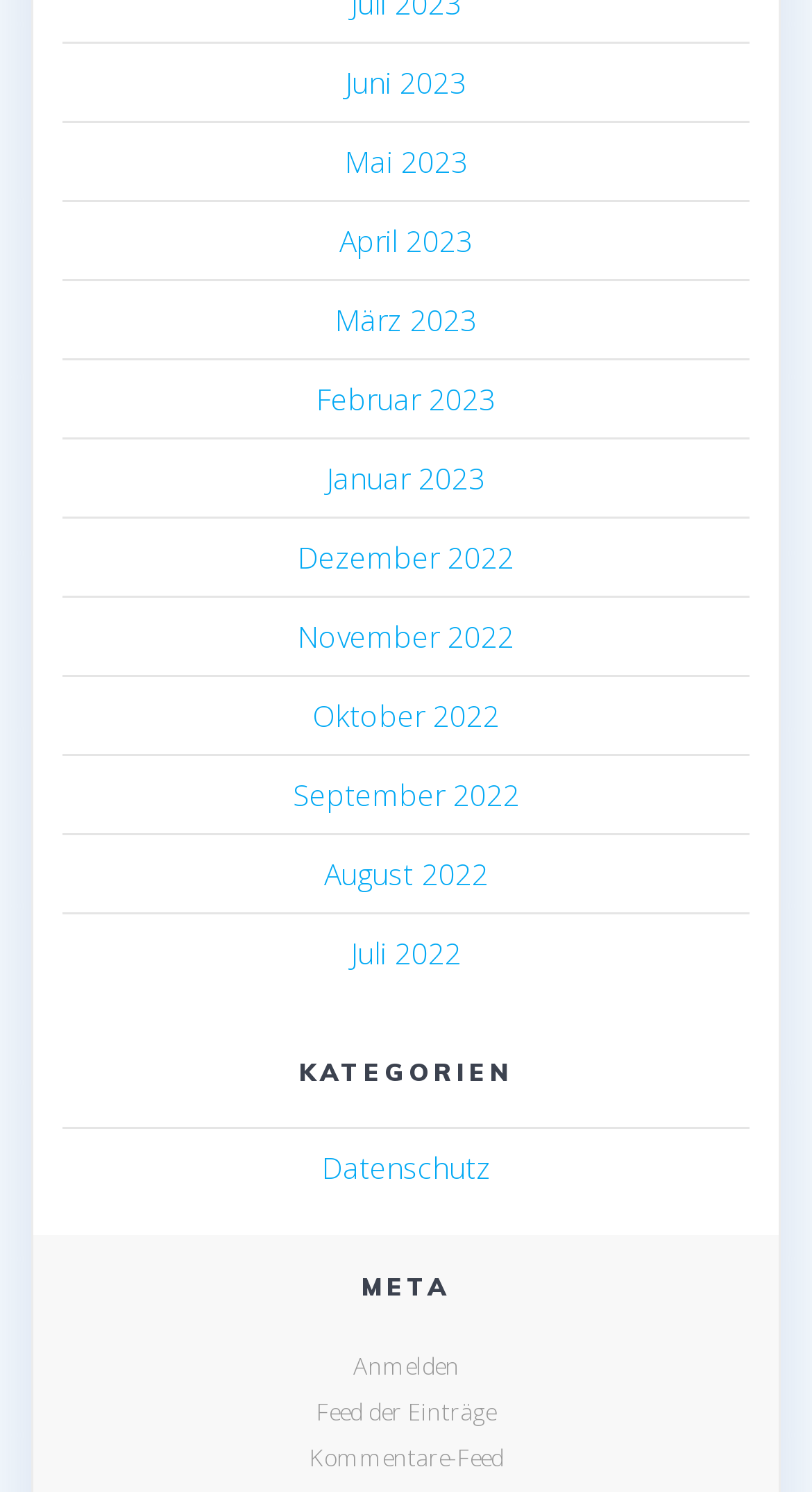Please find the bounding box coordinates of the element that must be clicked to perform the given instruction: "Sort by Name". The coordinates should be four float numbers from 0 to 1, i.e., [left, top, right, bottom].

[0.075, 0.547, 0.331, 0.584]